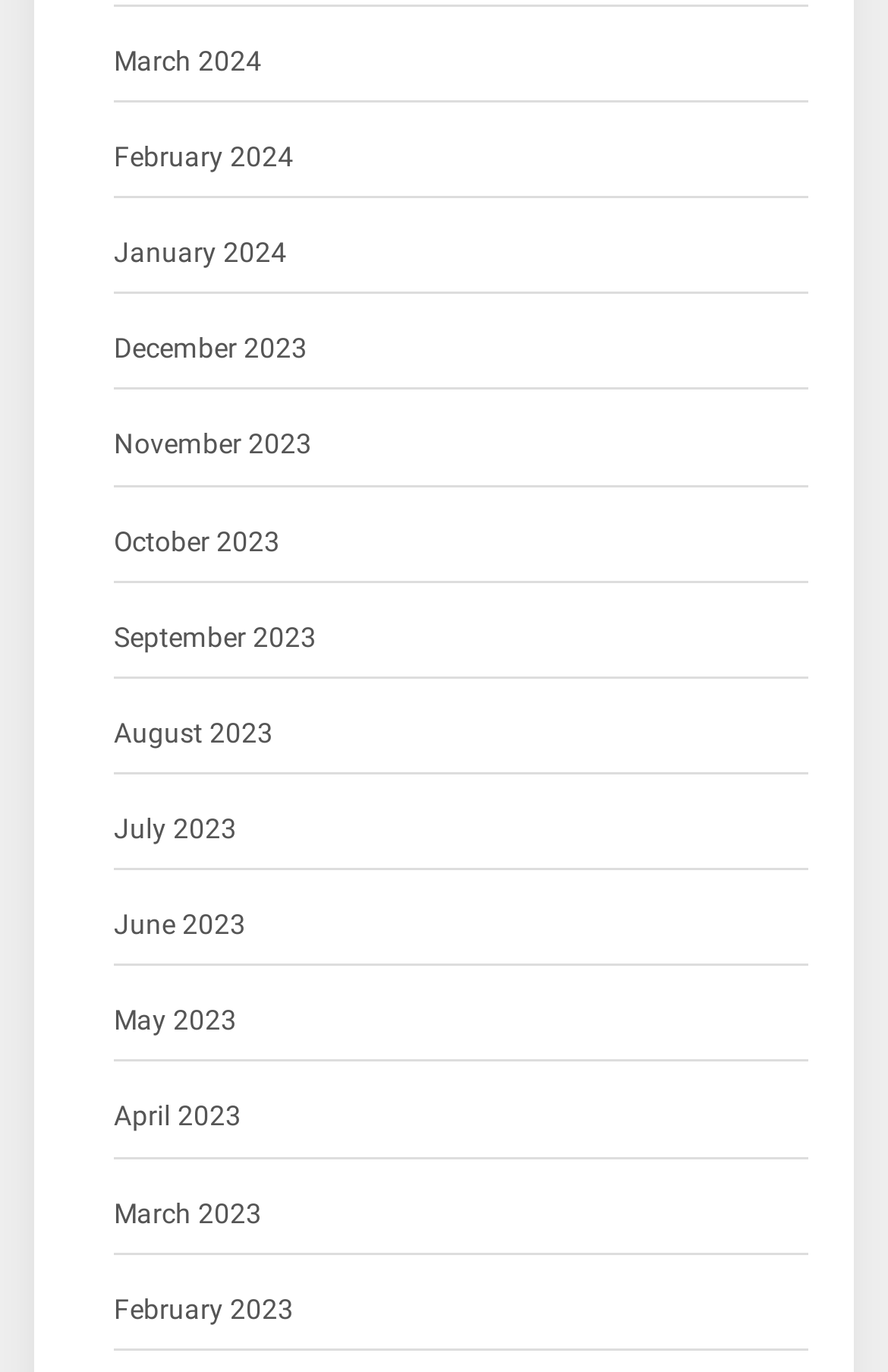Determine the bounding box coordinates of the clickable element to achieve the following action: 'browse January 2024'. Provide the coordinates as four float values between 0 and 1, formatted as [left, top, right, bottom].

[0.128, 0.168, 0.323, 0.203]